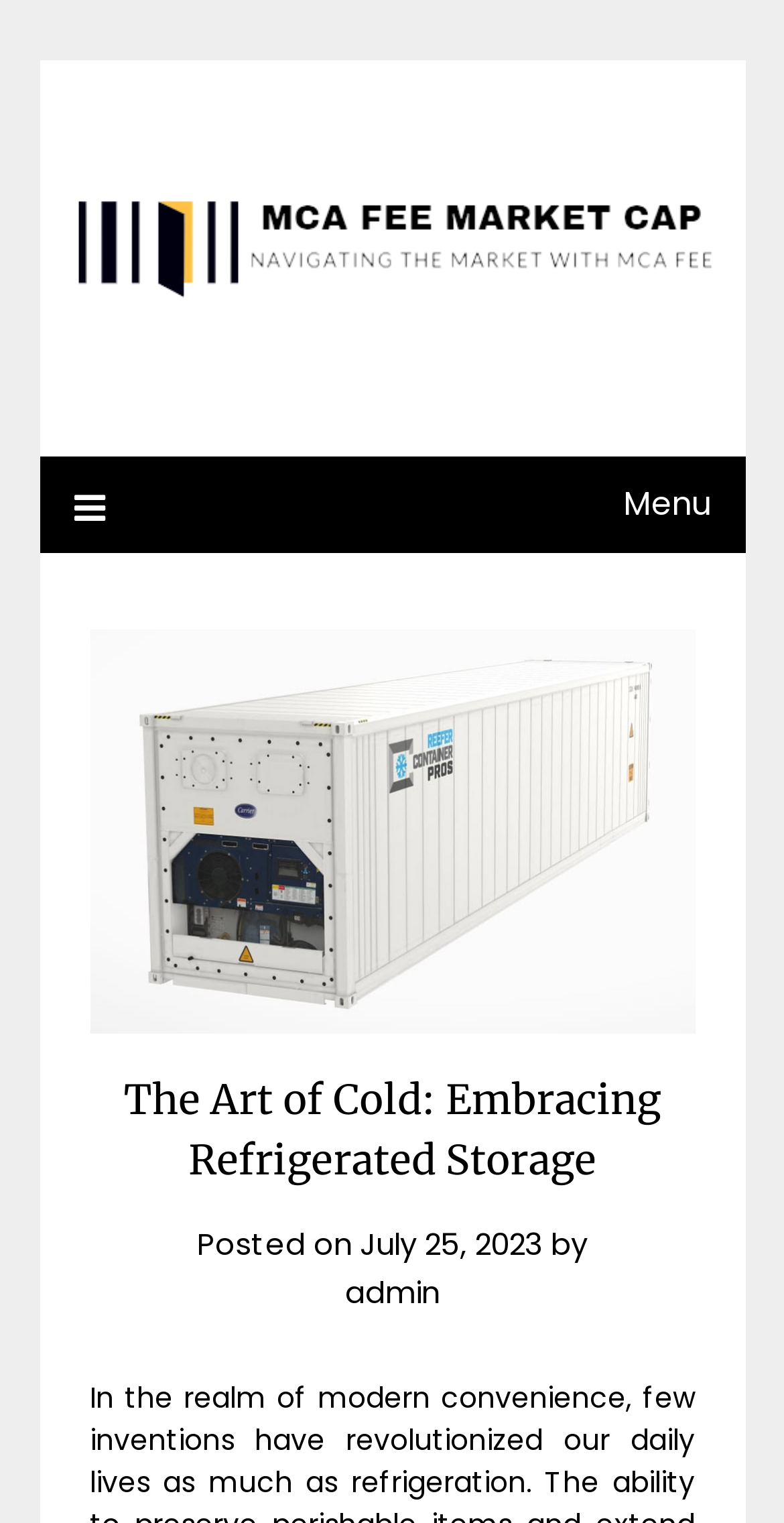What is the topic of the webpage?
Answer the question with a detailed explanation, including all necessary information.

I found the topic of the webpage by looking at the header section of the webpage, where it says 'The Art of Cold: Embracing Refrigerated Storage', which suggests that the topic is related to refrigerated storage.